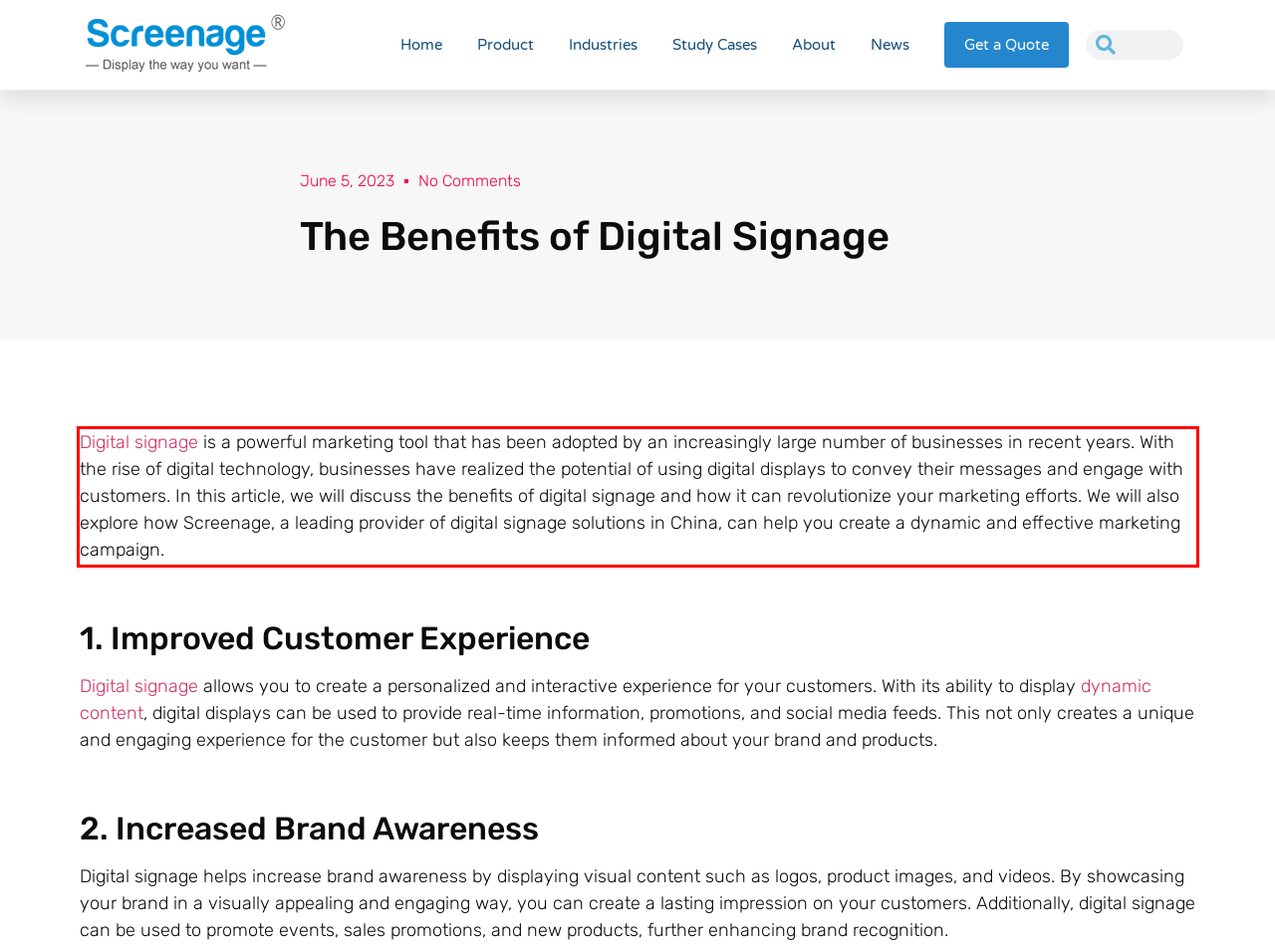Using the provided webpage screenshot, recognize the text content in the area marked by the red bounding box.

Digital signage is a powerful marketing tool that has been adopted by an increasingly large number of businesses in recent years. With the rise of digital technology, businesses have realized the potential of using digital displays to convey their messages and engage with customers. In this article, we will discuss the benefits of digital signage and how it can revolutionize your marketing efforts. We will also explore how Screenage, a leading provider of digital signage solutions in China, can help you create a dynamic and effective marketing campaign.